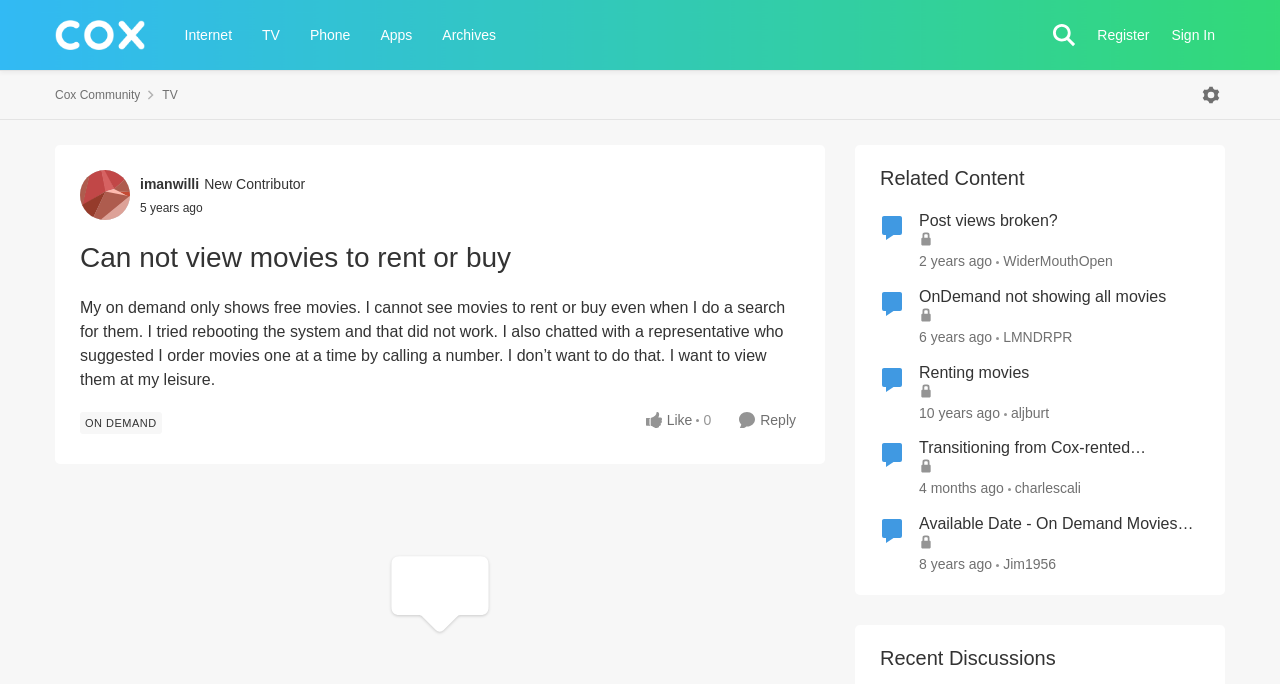Please determine the bounding box coordinates of the element to click in order to execute the following instruction: "View the 'Related Content'". The coordinates should be four float numbers between 0 and 1, specified as [left, top, right, bottom].

[0.688, 0.241, 0.937, 0.279]